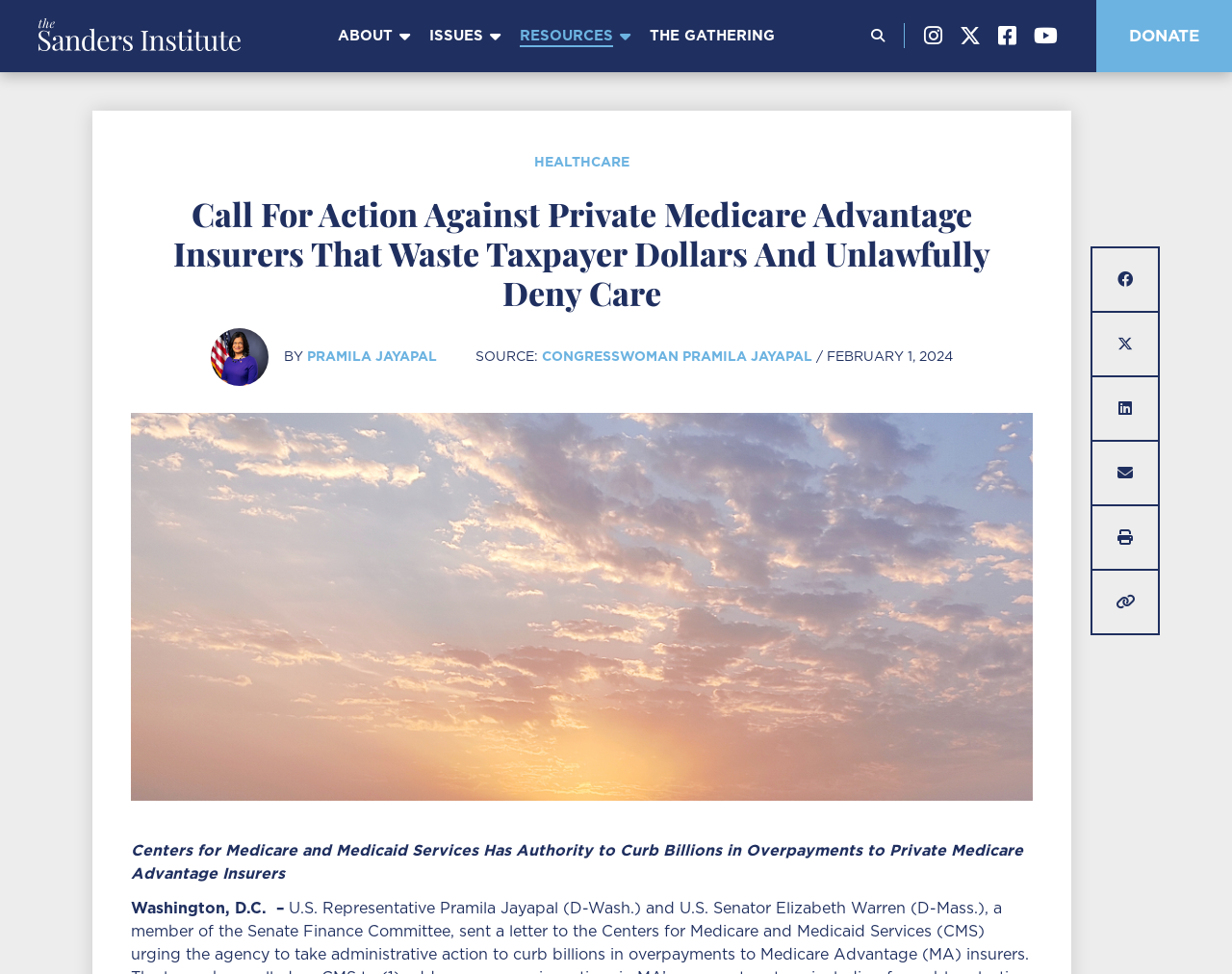What is the topic of the article?
Refer to the screenshot and respond with a concise word or phrase.

Medicare Advantage Insurers